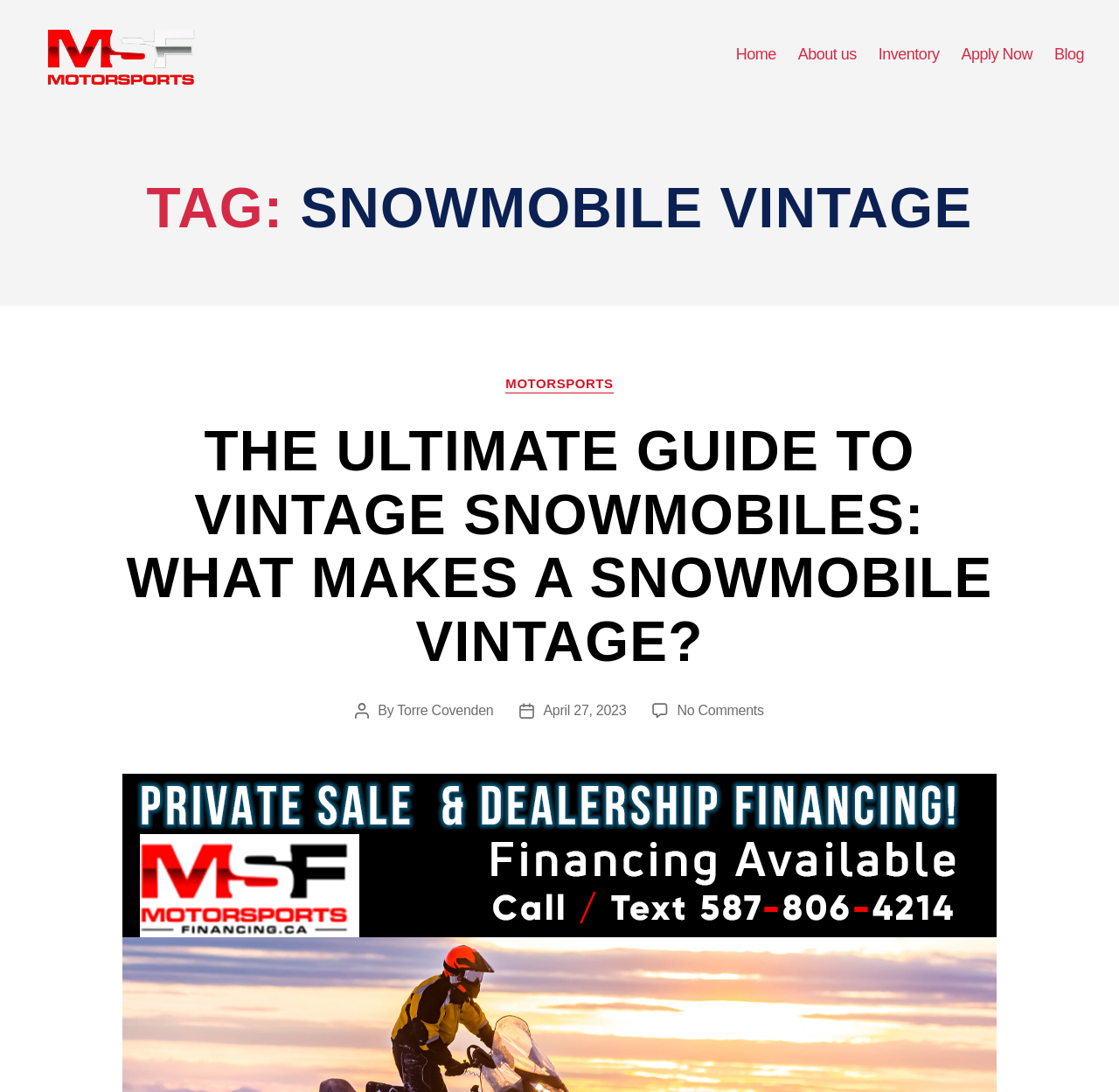Locate the UI element that matches the description About us in the webpage screenshot. Return the bounding box coordinates in the format (top-left x, top-left y, bottom-right x, bottom-right y), with values ranging from 0 to 1.

[0.713, 0.05, 0.765, 0.067]